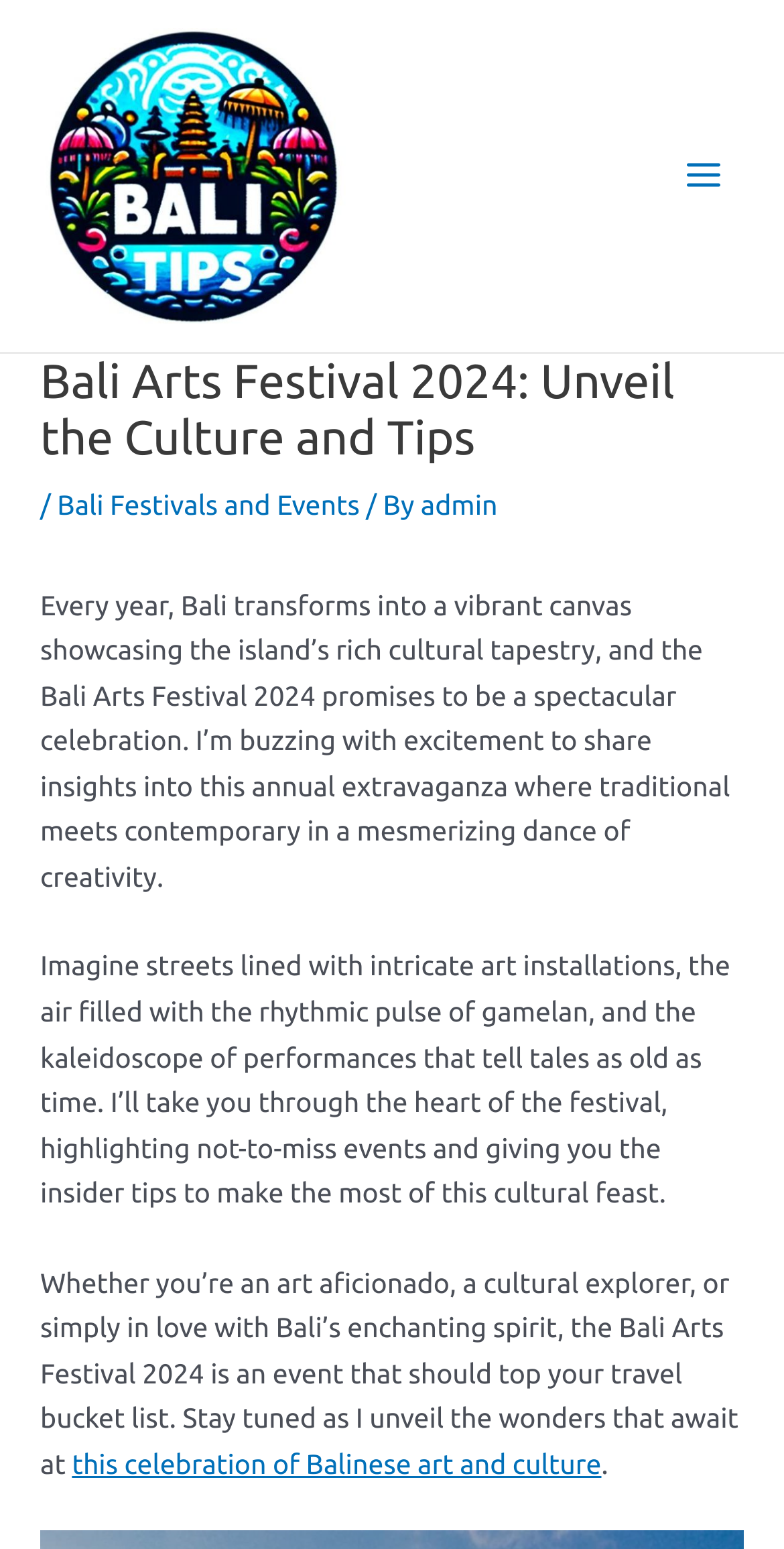Using the format (top-left x, top-left y, bottom-right x, bottom-right y), and given the element description, identify the bounding box coordinates within the screenshot: admin

[0.537, 0.316, 0.635, 0.337]